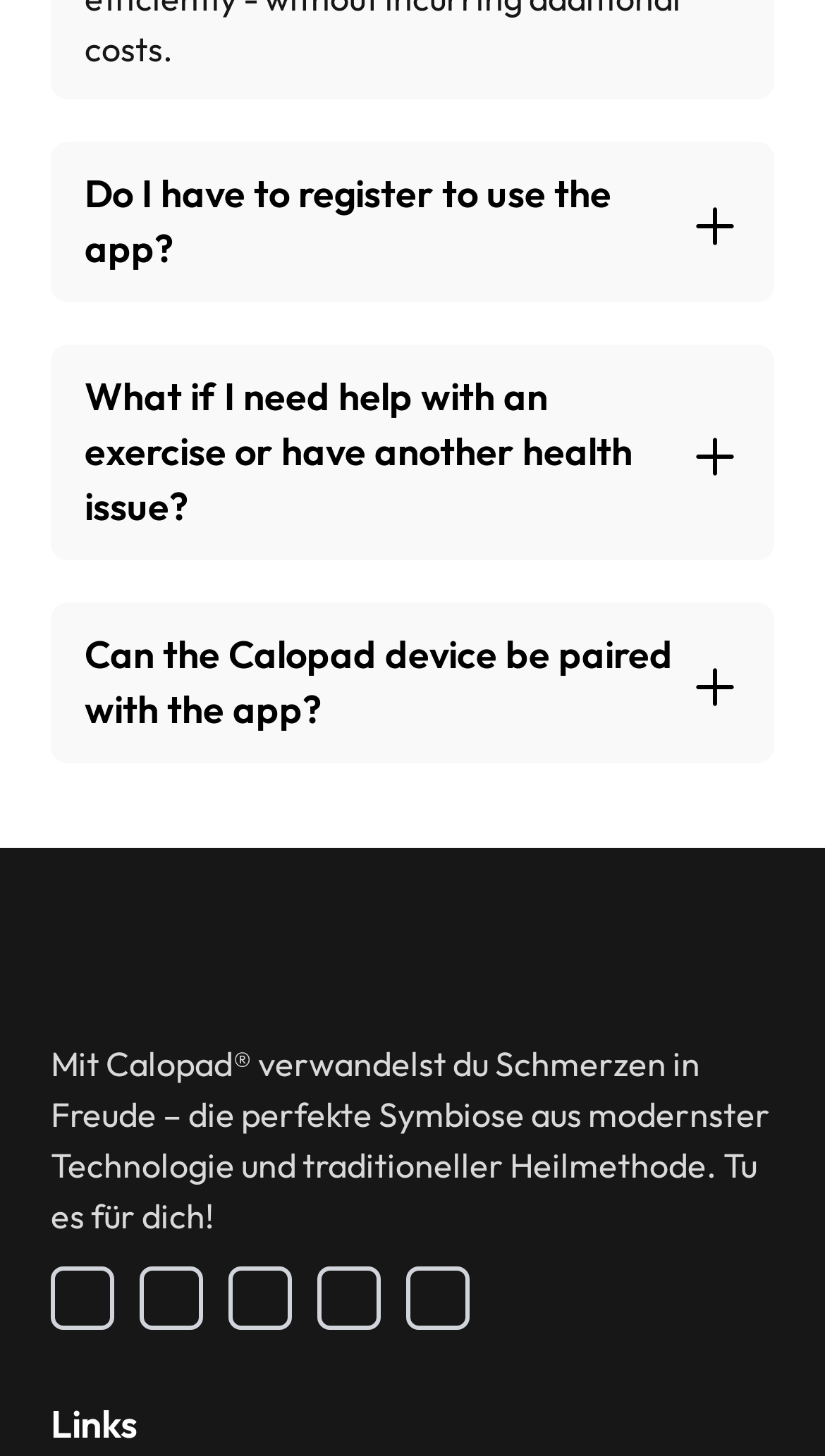Please determine the bounding box coordinates for the UI element described as: "alt="Youtube"".

[0.4, 0.301, 0.446, 0.327]